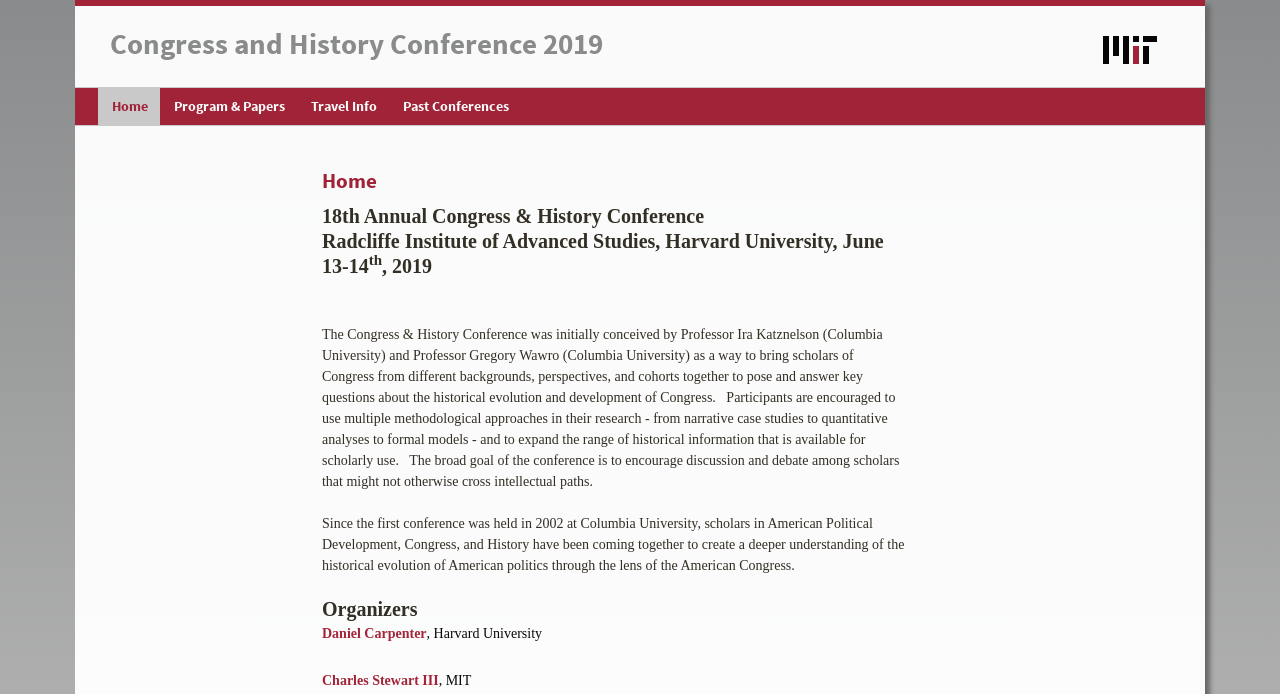Based on the element description: "Charles Stewart III", identify the UI element and provide its bounding box coordinates. Use four float numbers between 0 and 1, [left, top, right, bottom].

[0.252, 0.97, 0.343, 0.991]